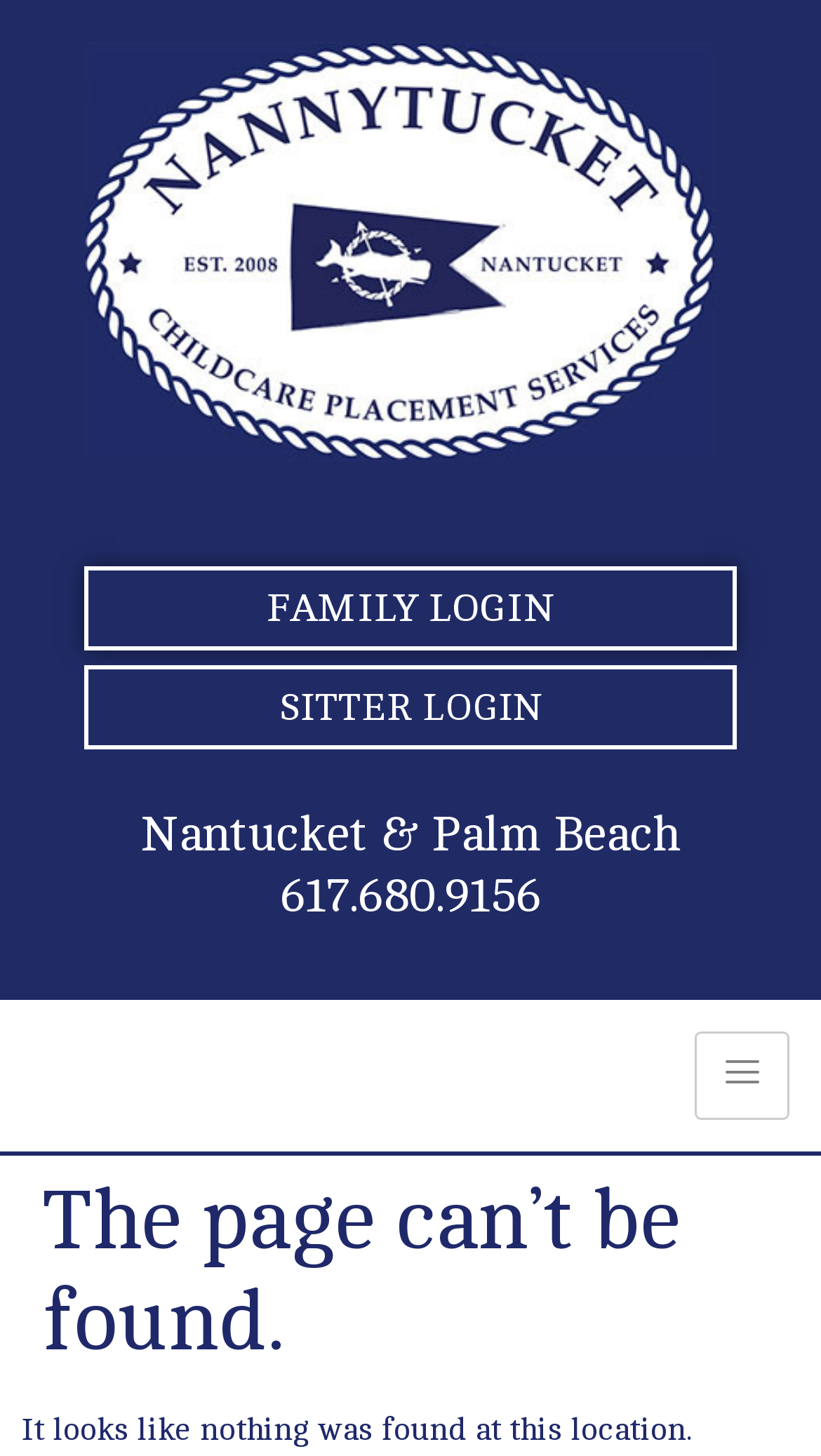Predict the bounding box coordinates for the UI element described as: "parent_node: ABOUT US aria-label="hamburger-icon"". The coordinates should be four float numbers between 0 and 1, presented as [left, top, right, bottom].

[0.846, 0.709, 0.962, 0.769]